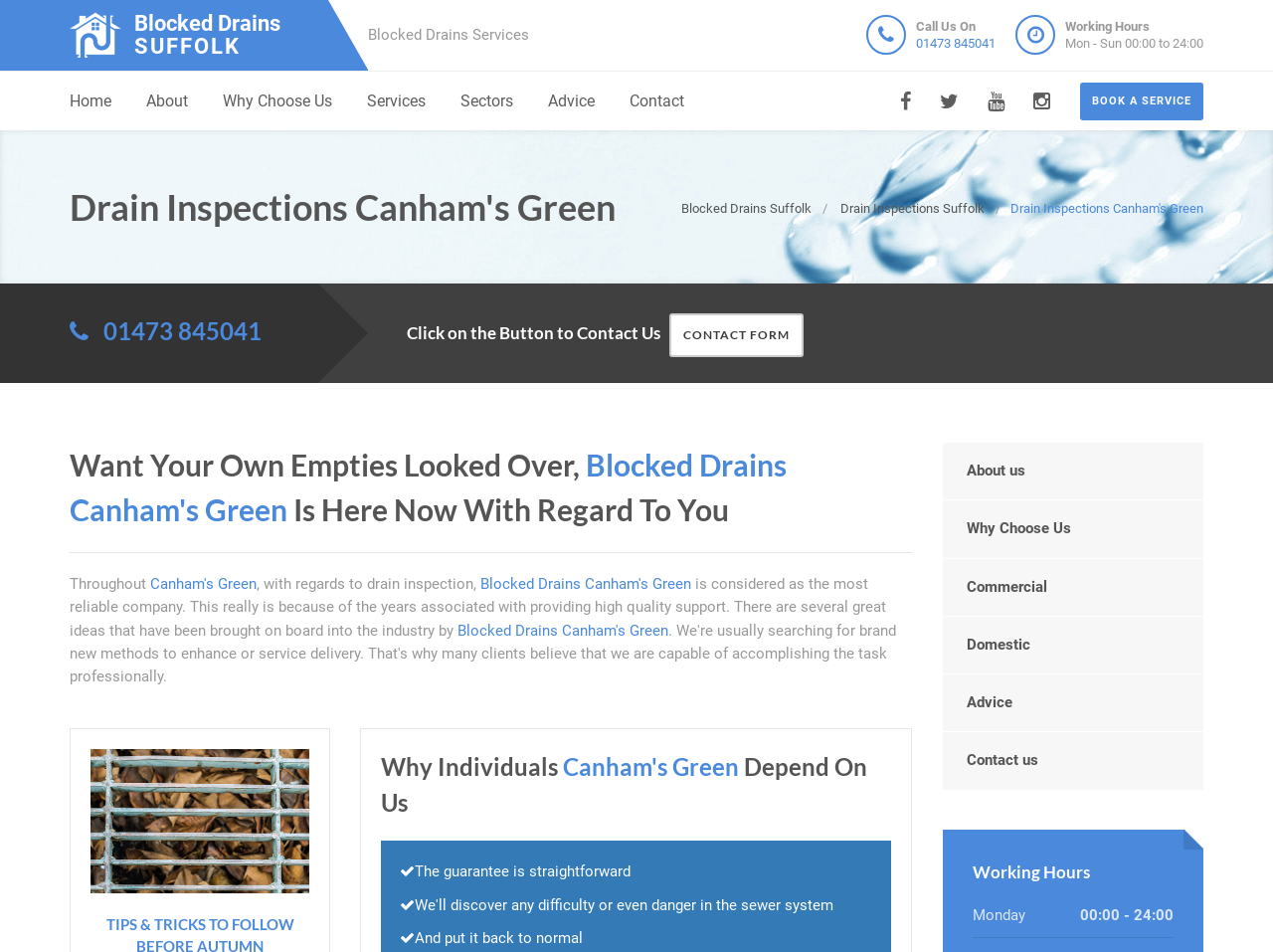What are the working hours of the drain inspection services?
Your answer should be a single word or phrase derived from the screenshot.

Mon - Sun 00:00 to 24:00